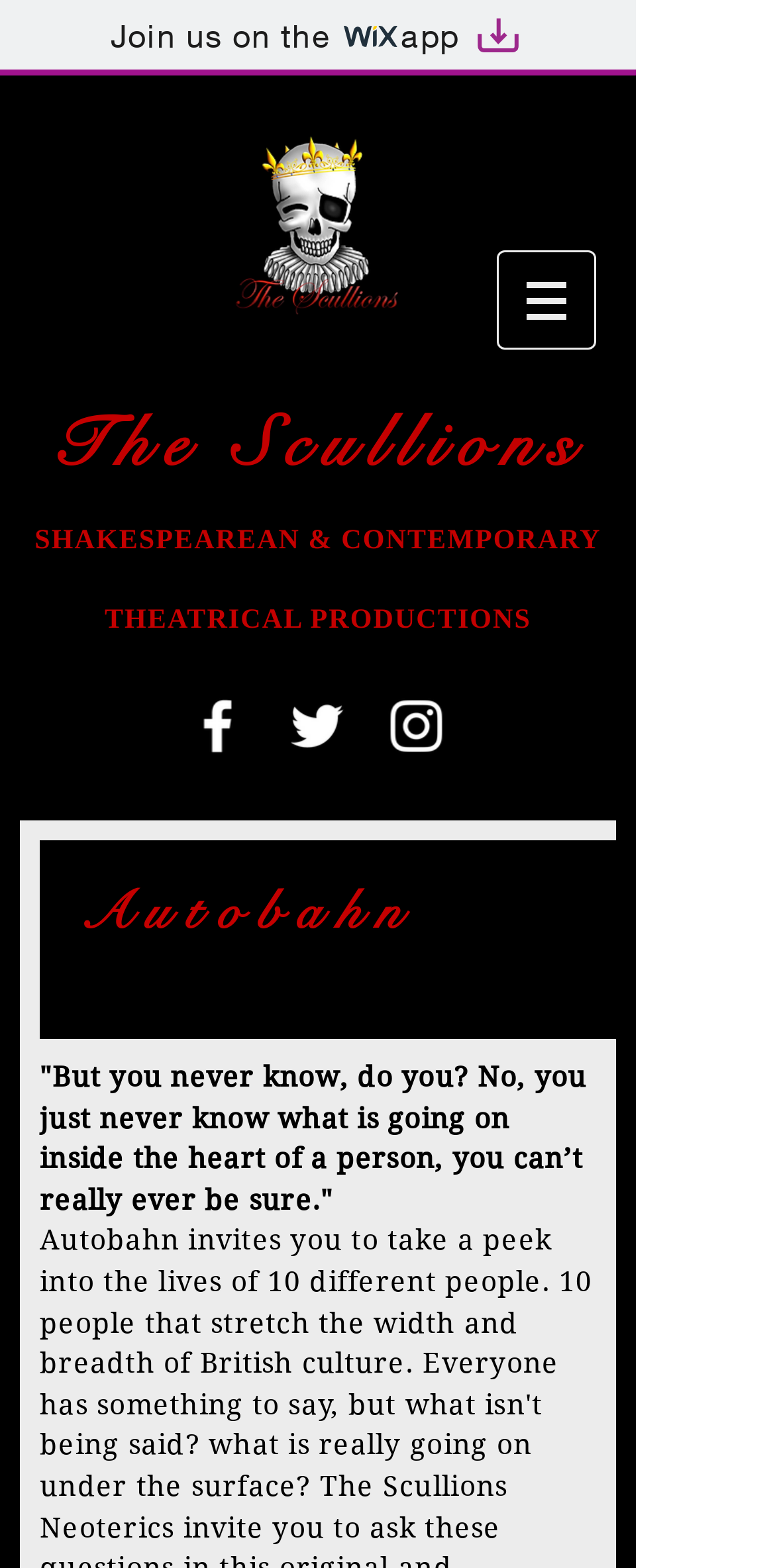What is the name of the app mentioned on the webpage?
Can you offer a detailed and complete answer to this question?

The name of the app is mentioned in the link element which says 'Join us on the wix app Artboard 1'. The app is called Wix app.